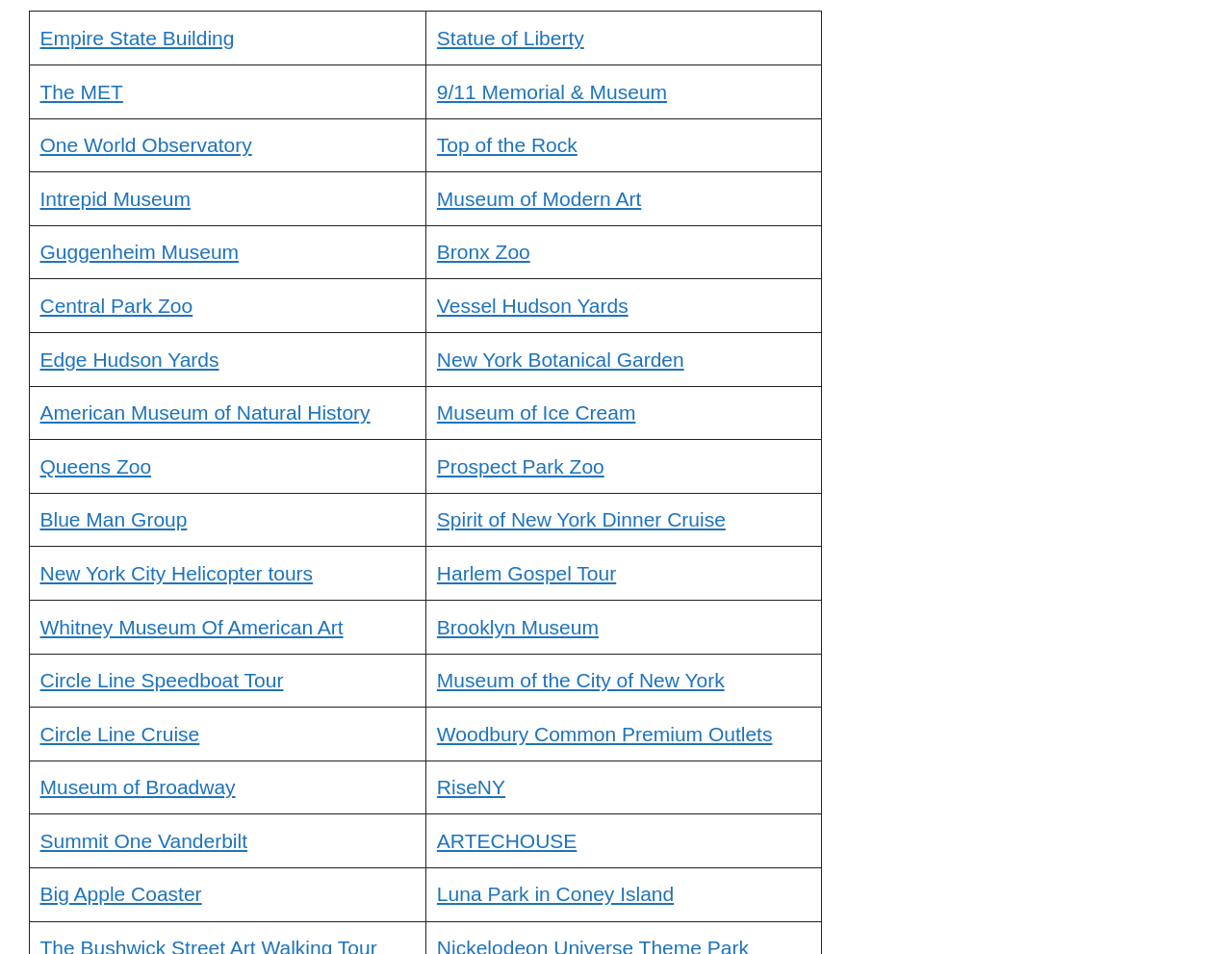Answer the following in one word or a short phrase: 
What is the first attraction listed?

Empire State Building